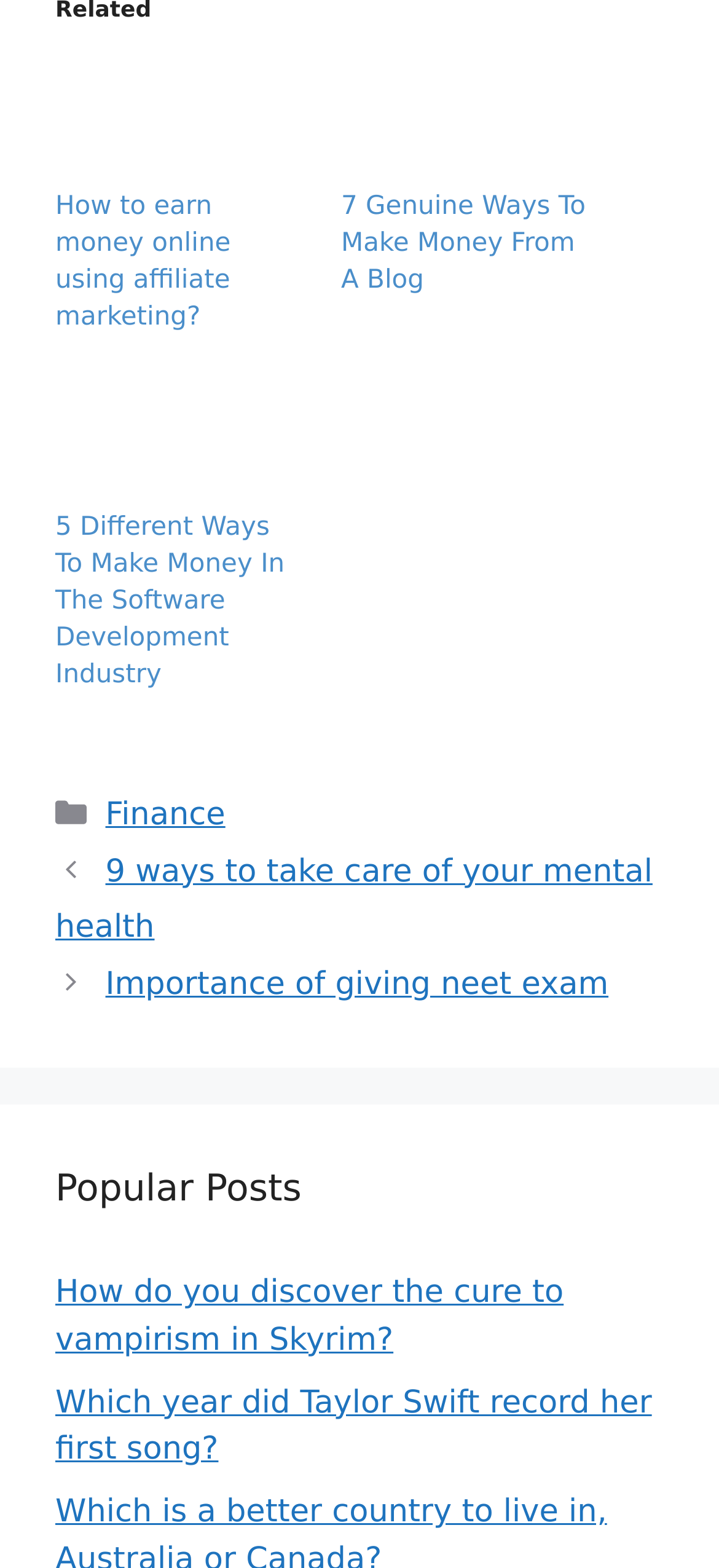Identify the bounding box coordinates for the UI element described as: "Finance". The coordinates should be provided as four floats between 0 and 1: [left, top, right, bottom].

[0.147, 0.508, 0.313, 0.532]